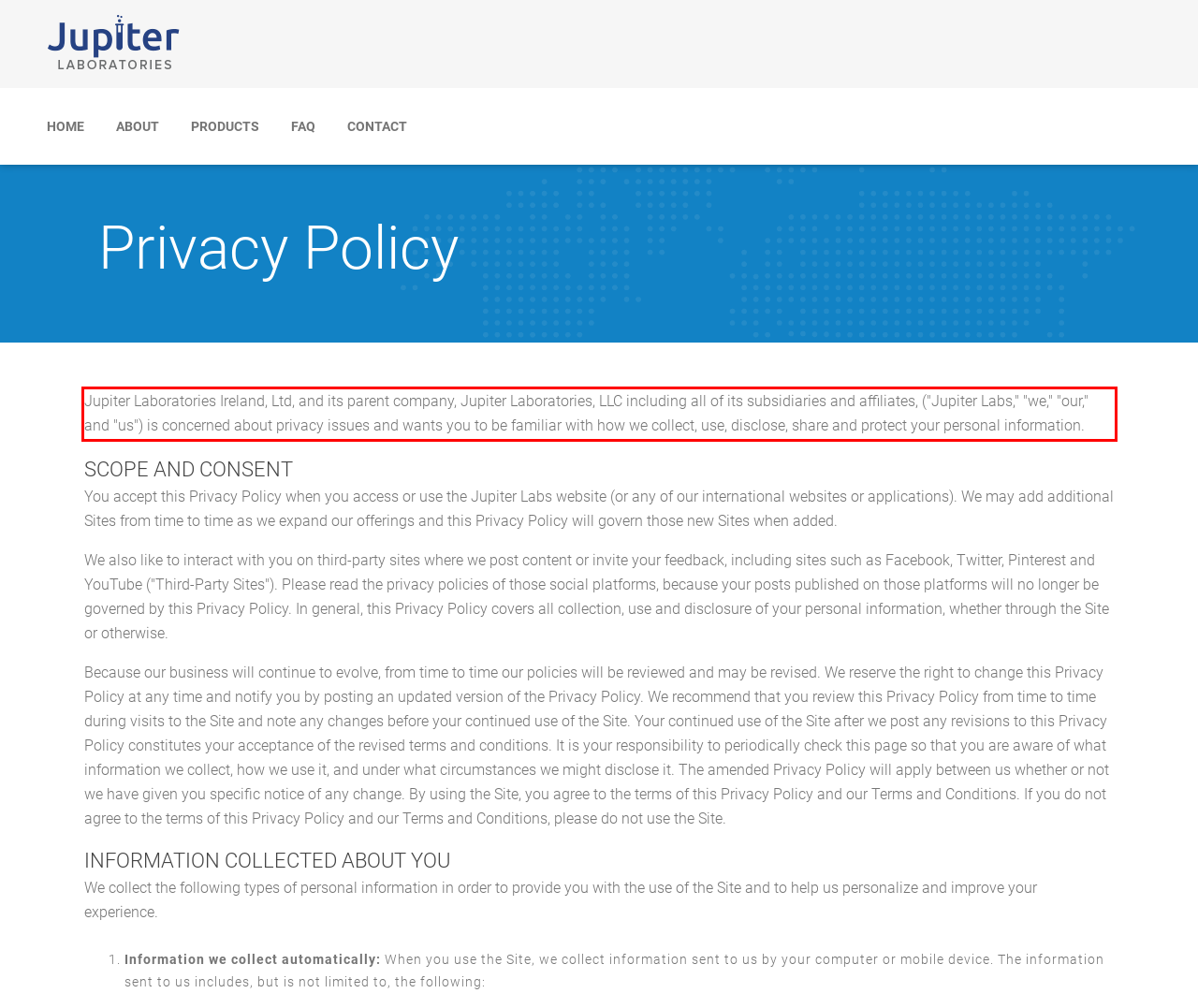Within the screenshot of a webpage, identify the red bounding box and perform OCR to capture the text content it contains.

Jupiter Laboratories Ireland, Ltd, and its parent company, Jupiter Laboratories, LLC including all of its subsidiaries and affiliates, ("Jupiter Labs," "we," "our," and "us") is concerned about privacy issues and wants you to be familiar with how we collect, use, disclose, share and protect your personal information.